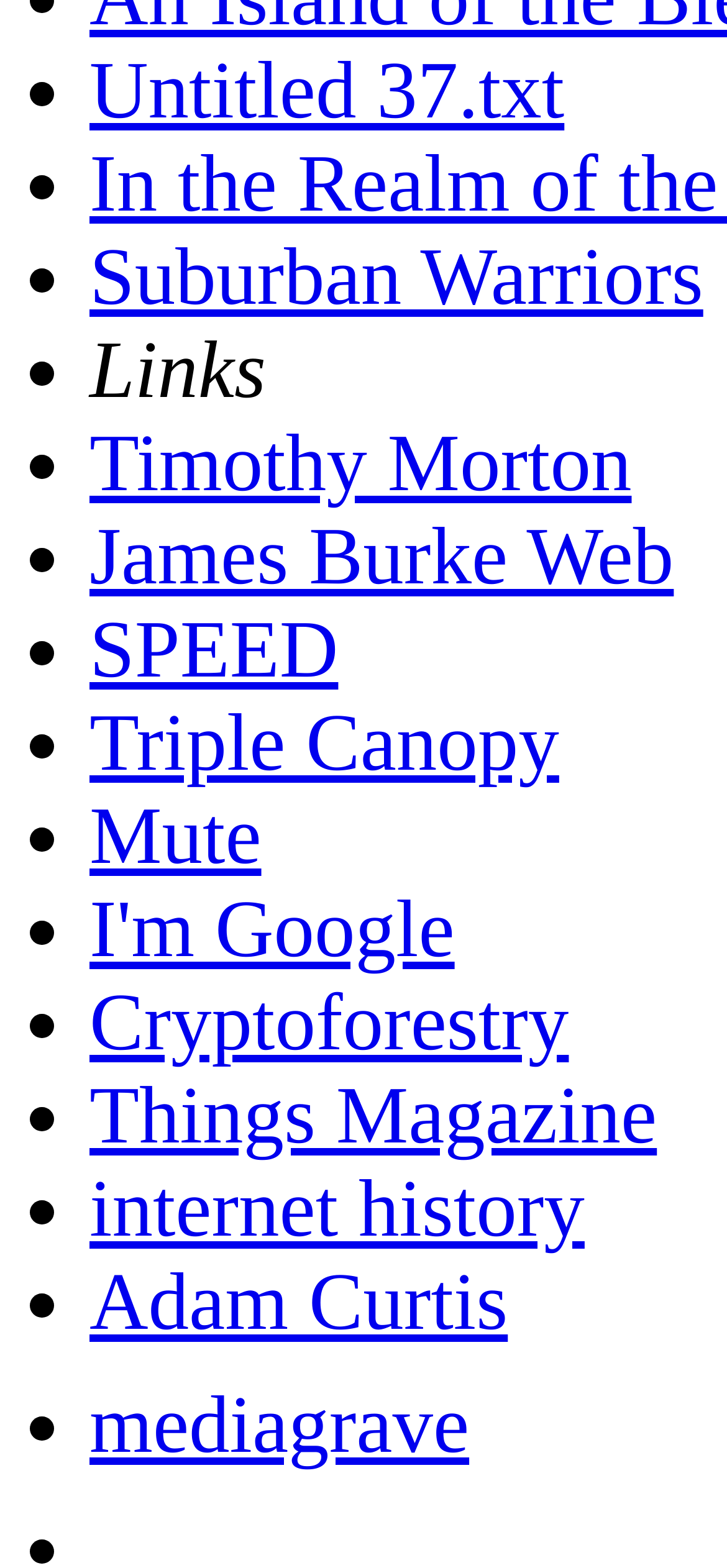What is the last link on the webpage?
Relying on the image, give a concise answer in one word or a brief phrase.

mediagrave